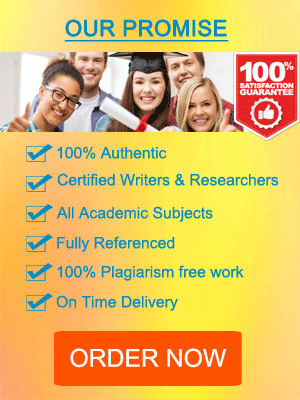From the image, can you give a detailed response to the question below:
What is the purpose of the call-to-action button?

The prominent call-to-action button, 'ORDER NOW', is designed to prompt prospective customers to engage with the service immediately, indicating its purpose is to encourage orders.